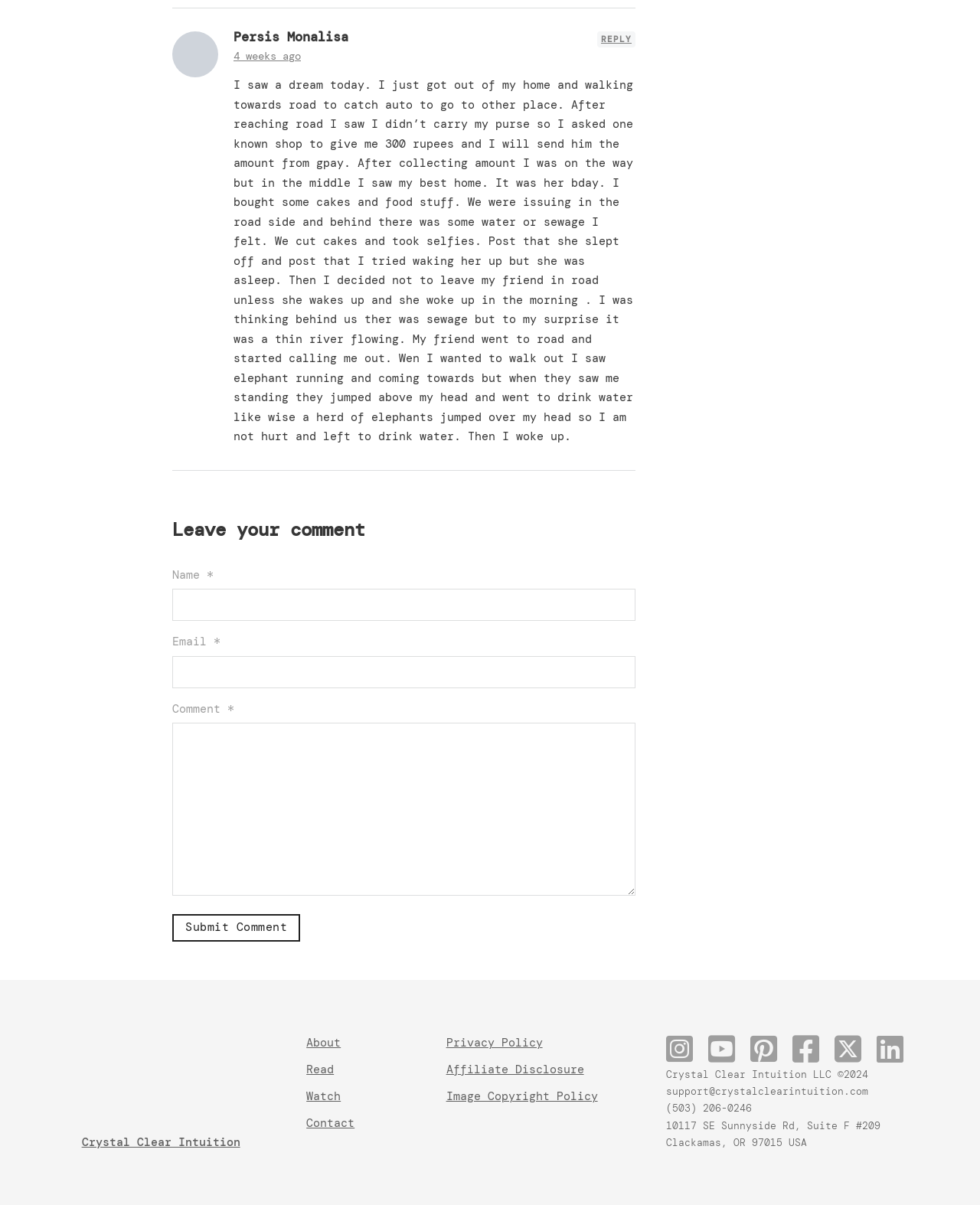Find the bounding box coordinates of the area to click in order to follow the instruction: "Submit a comment".

[0.176, 0.758, 0.306, 0.781]